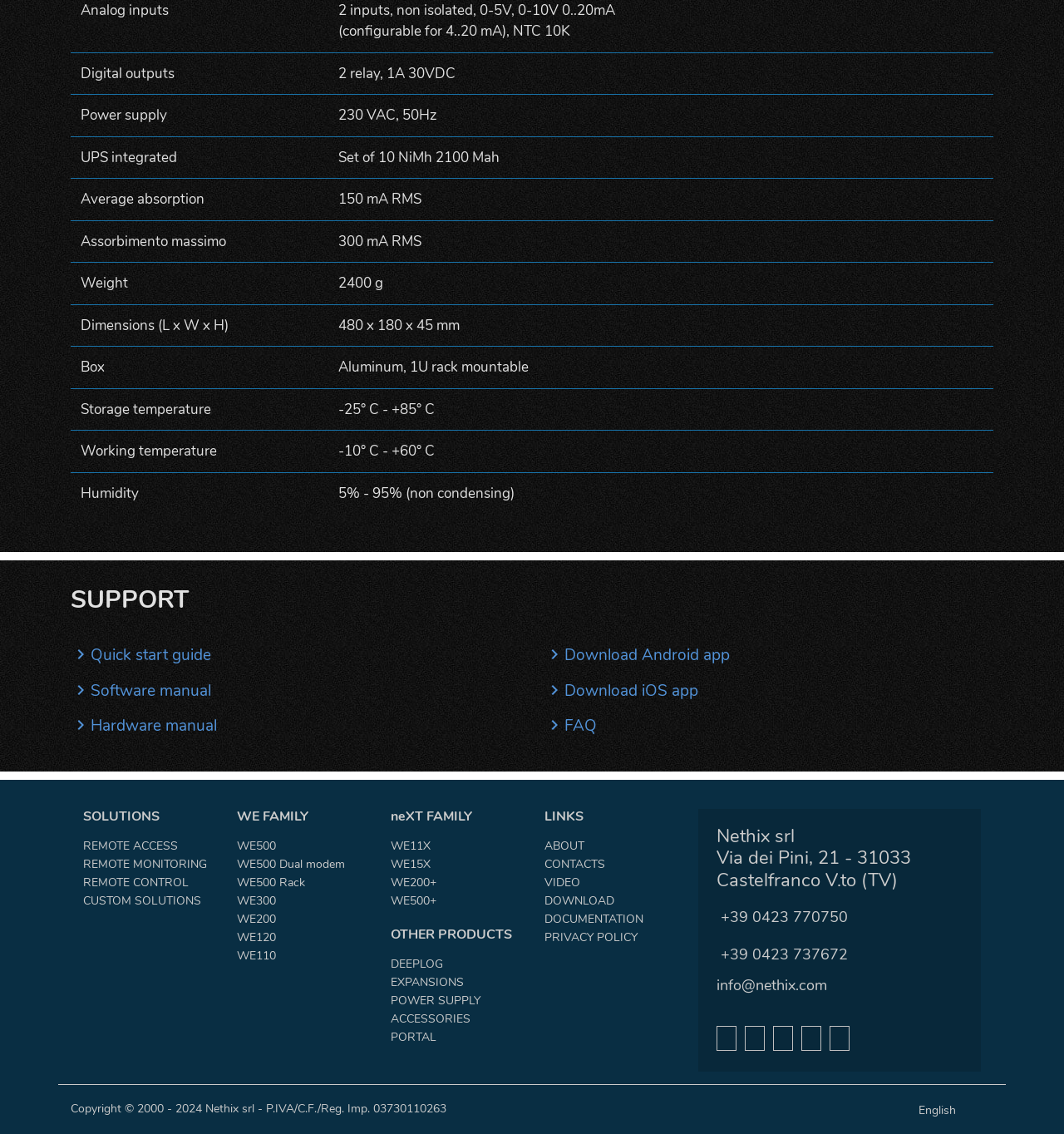Can you find the bounding box coordinates of the area I should click to execute the following instruction: "Click on 'Create a new project'"?

None